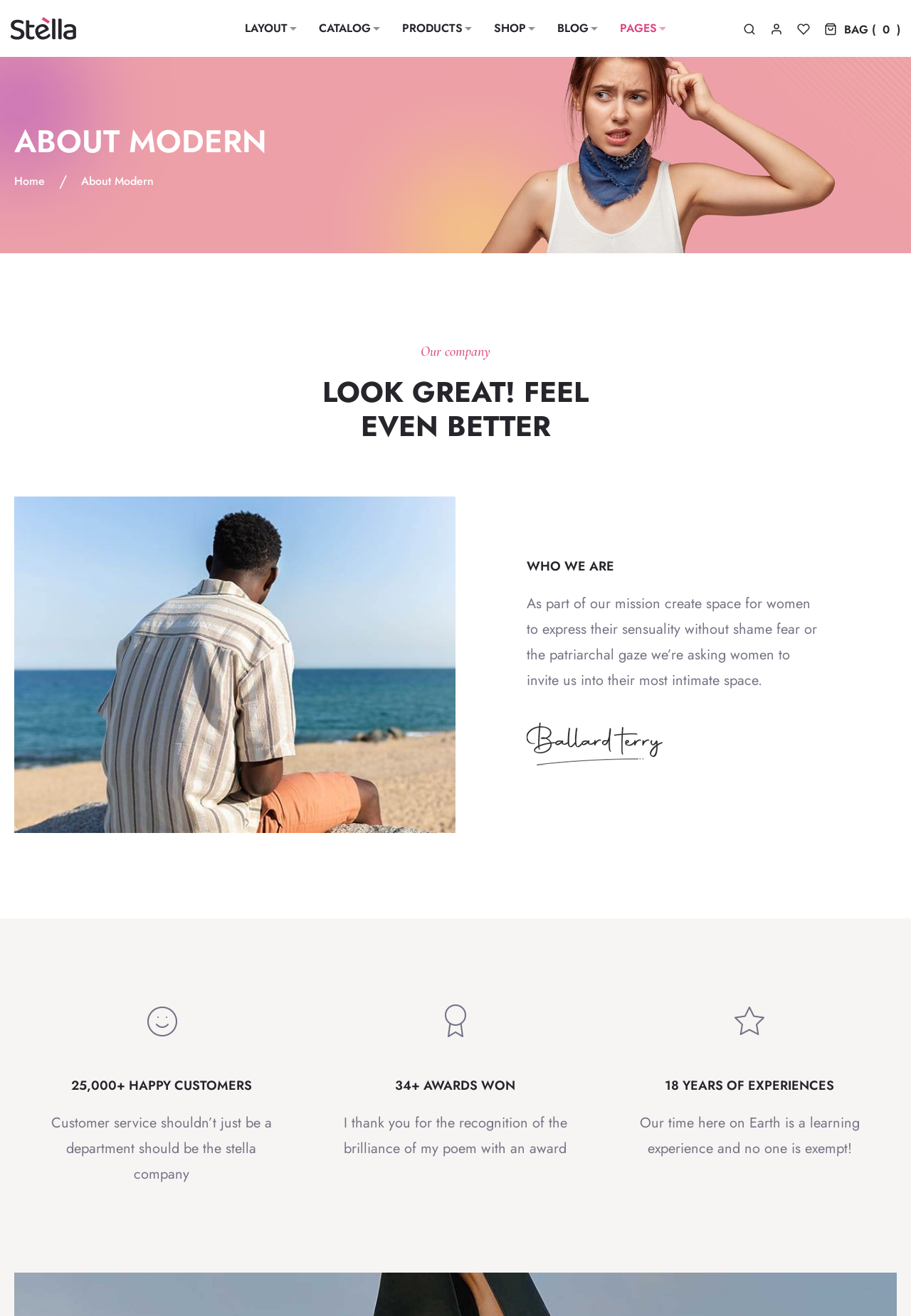Determine the bounding box coordinates for the clickable element required to fulfill the instruction: "Click on Fashion Layout Version 1". Provide the coordinates as four float numbers between 0 and 1, i.e., [left, top, right, bottom].

[0.012, 0.013, 0.199, 0.03]